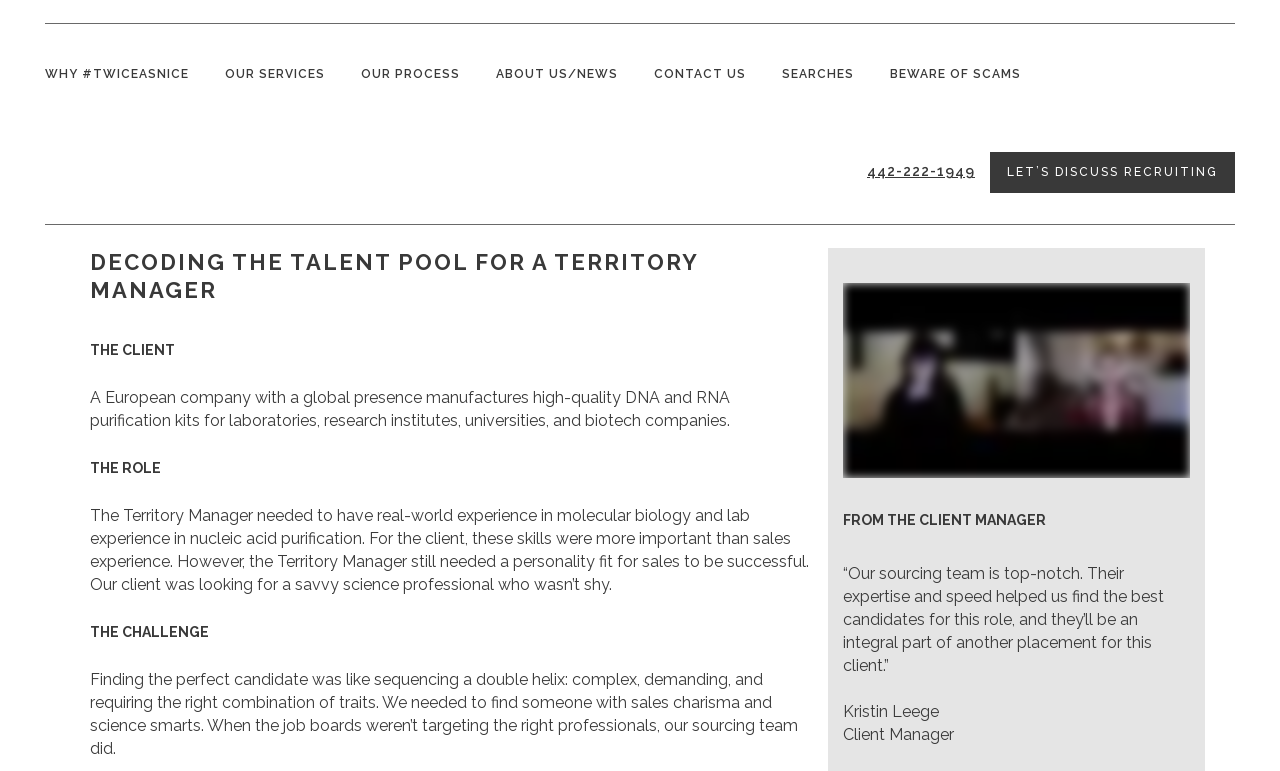What is the challenge in finding the perfect candidate?
Please provide a single word or phrase as your answer based on the image.

Finding sales charisma and science smarts